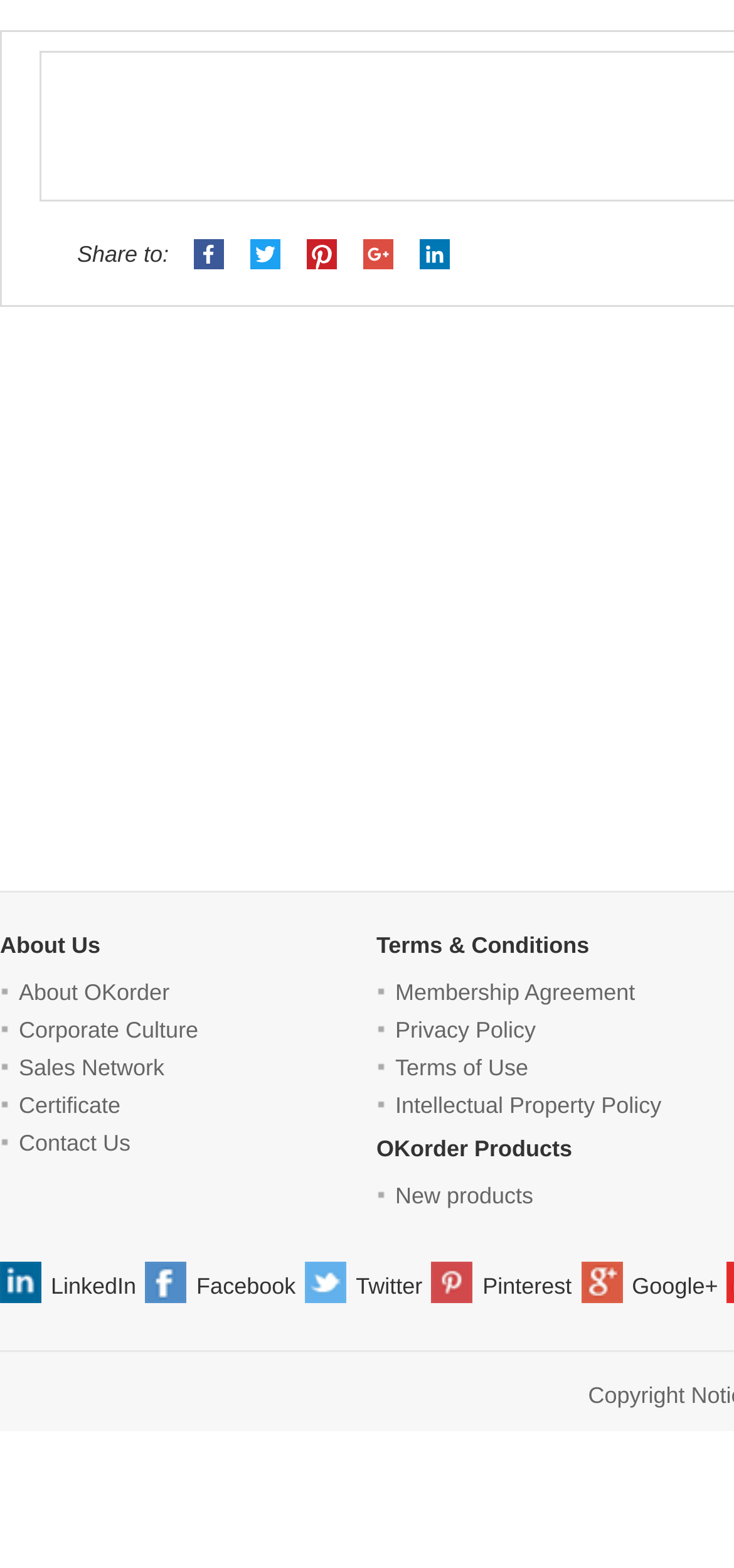Determine the bounding box coordinates of the UI element described by: "Twitter".

[0.485, 0.812, 0.575, 0.829]